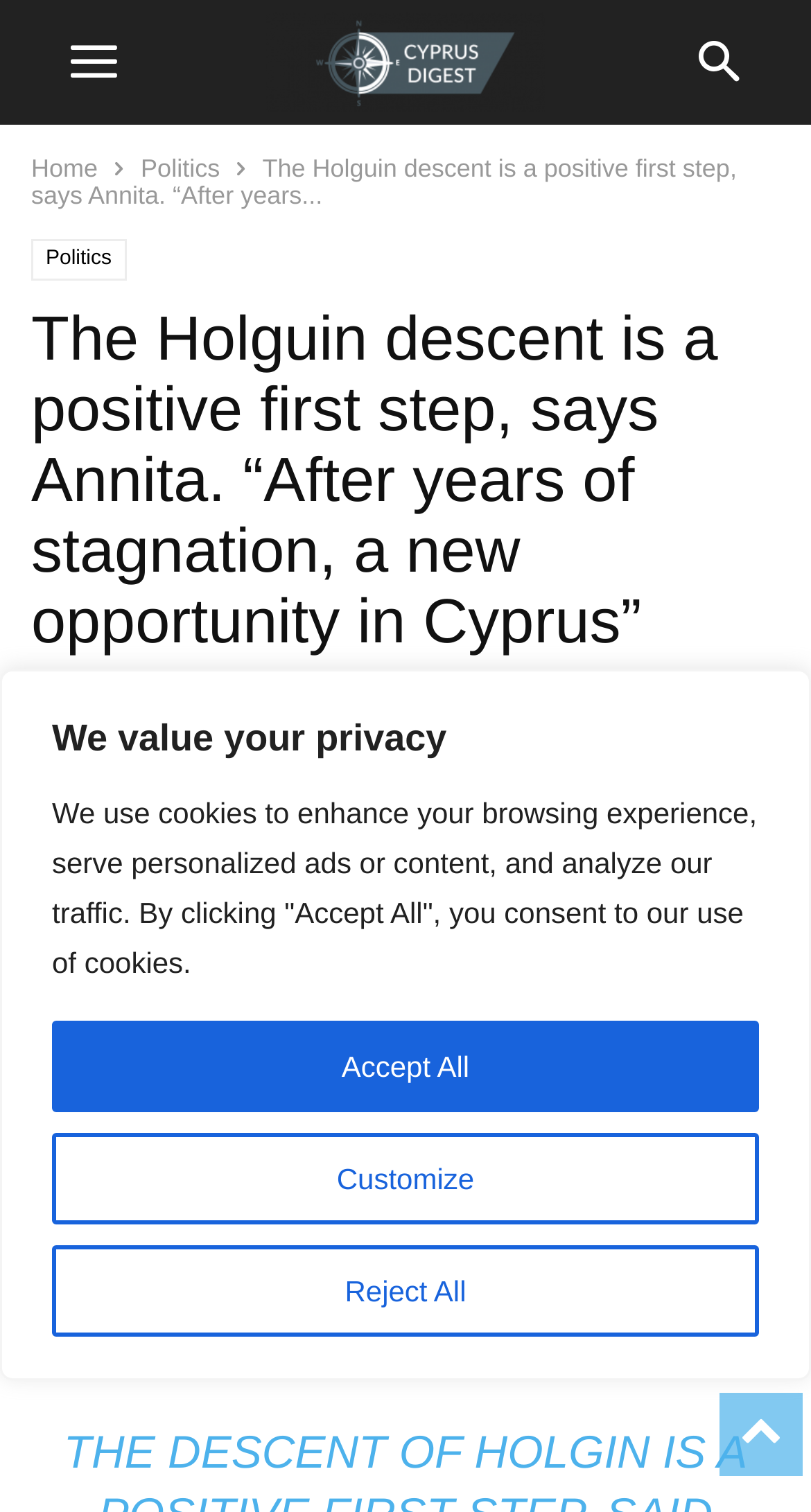Respond with a single word or phrase for the following question: 
What is the category of the article?

Politics